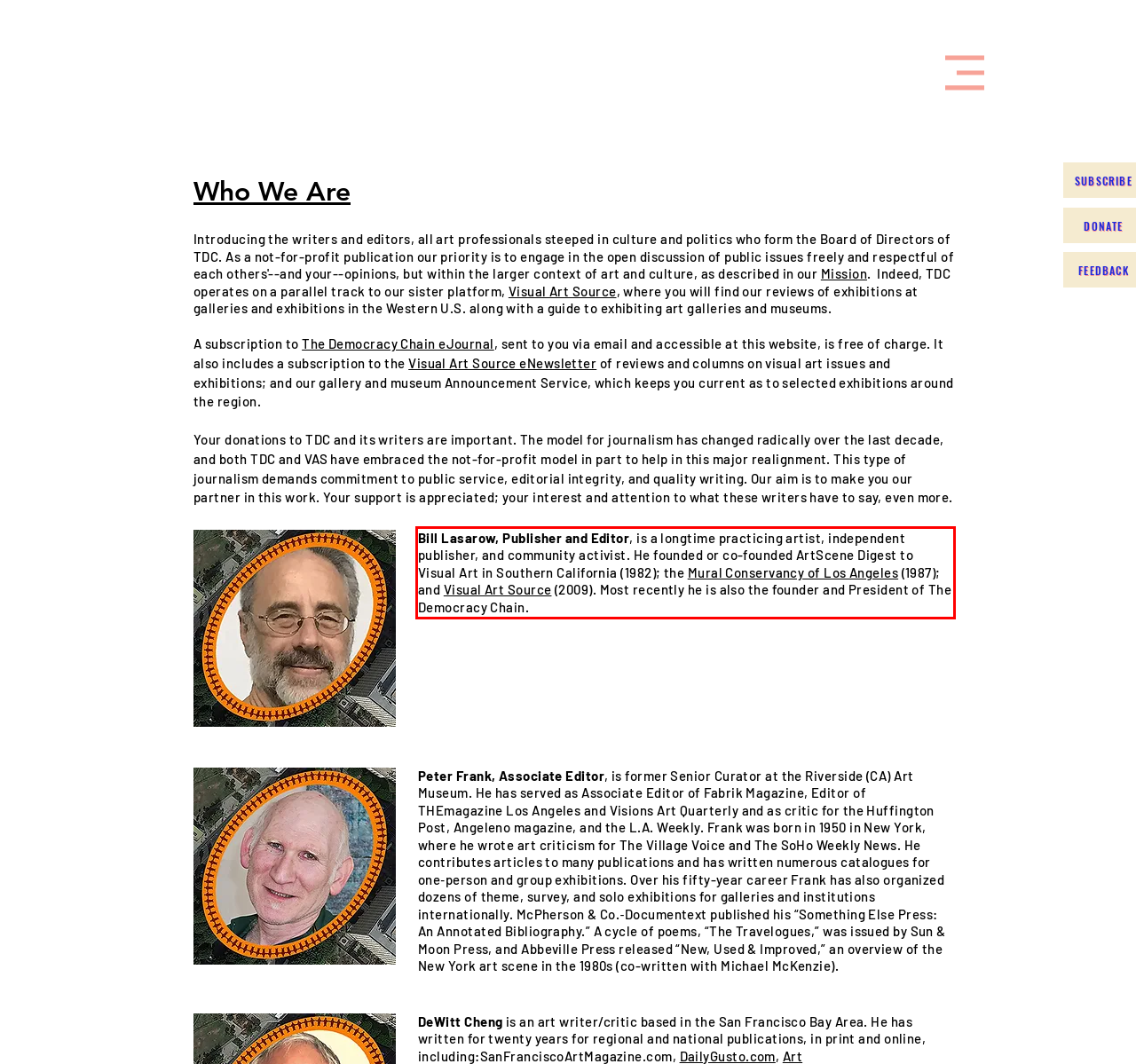Using the webpage screenshot, recognize and capture the text within the red bounding box.

Bill Lasarow, Publisher and Editor, is a longtime practicing artist, independent publisher, and community activist. He founded or co-founded ArtScene Digest to Visual Art in Southern California (1982); the Mural Conservancy of Los Angeles (1987); and Visual Art Source (2009). Most recently he is also the founder and President of The Democracy Chain.